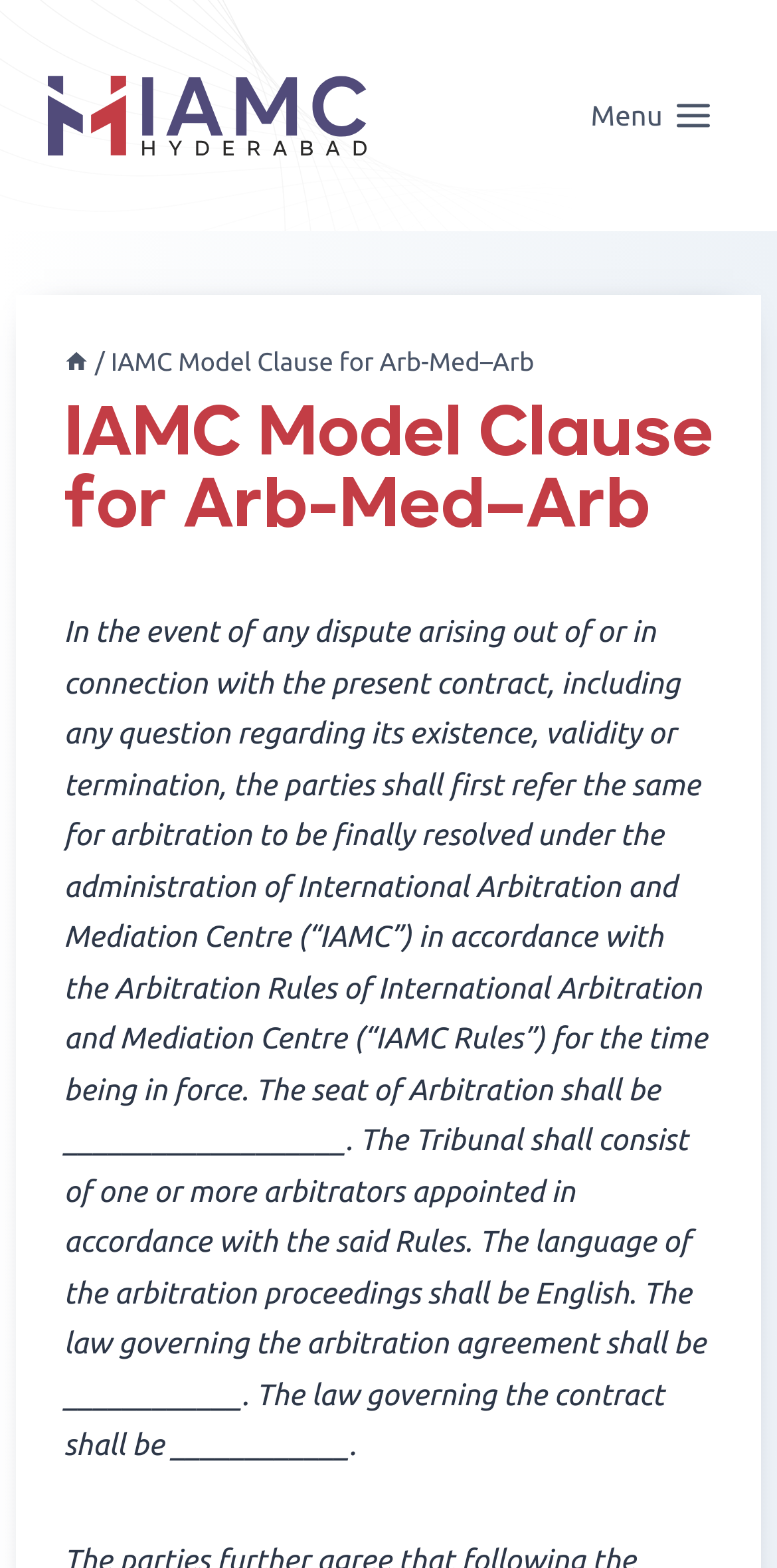Determine the bounding box of the UI element mentioned here: "Home". The coordinates must be in the format [left, top, right, bottom] with values ranging from 0 to 1.

[0.082, 0.222, 0.115, 0.24]